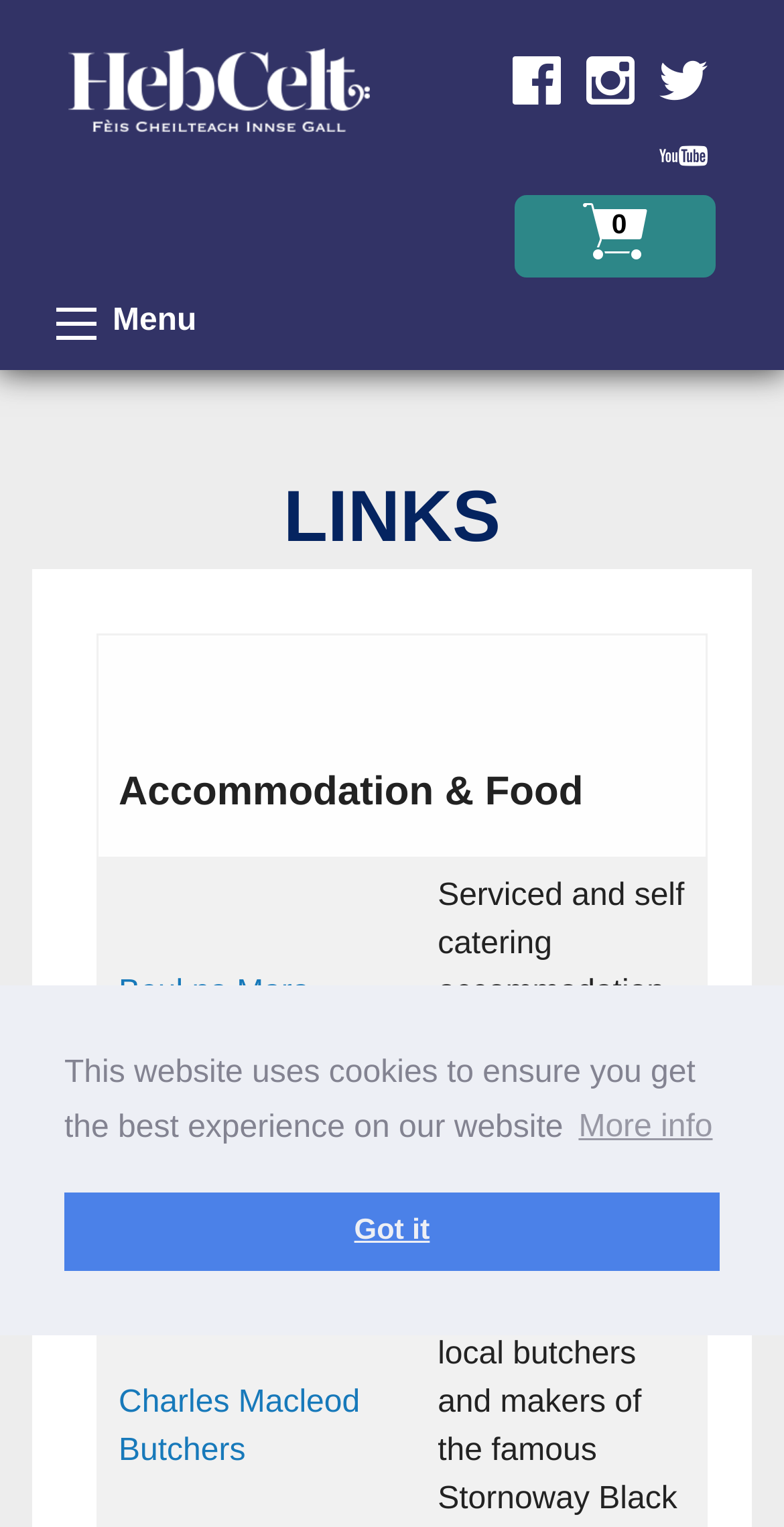Locate the bounding box coordinates of the clickable region necessary to complete the following instruction: "Learn more about cookies". Provide the coordinates in the format of four float numbers between 0 and 1, i.e., [left, top, right, bottom].

[0.73, 0.719, 0.917, 0.759]